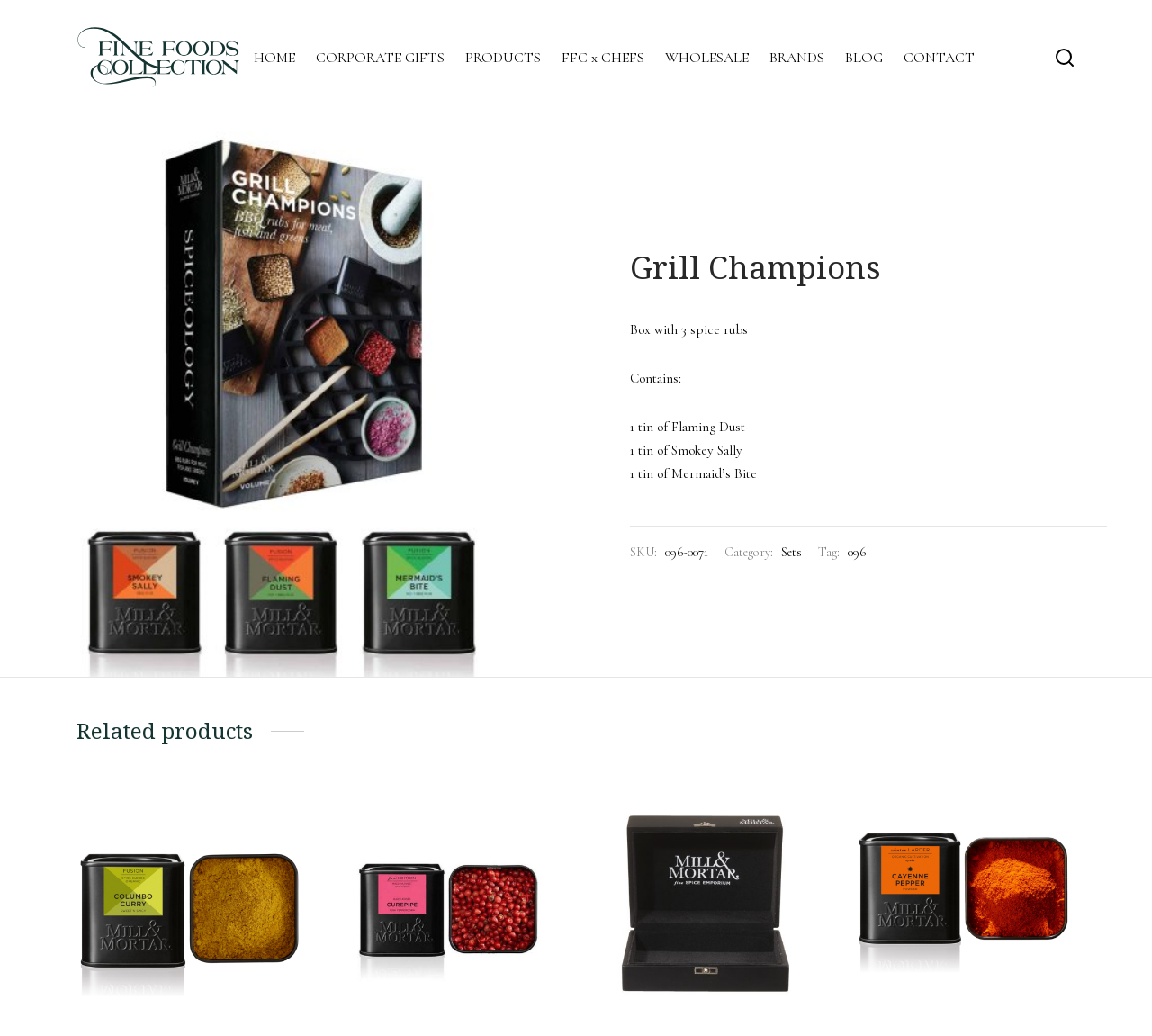Using the elements shown in the image, answer the question comprehensively: What is the name of the company?

I determined the answer by looking at the root element 'Grill Champions - Fine Foods Collection' and the heading 'Grill Champions' which suggests that Grill Champions is the name of the company.